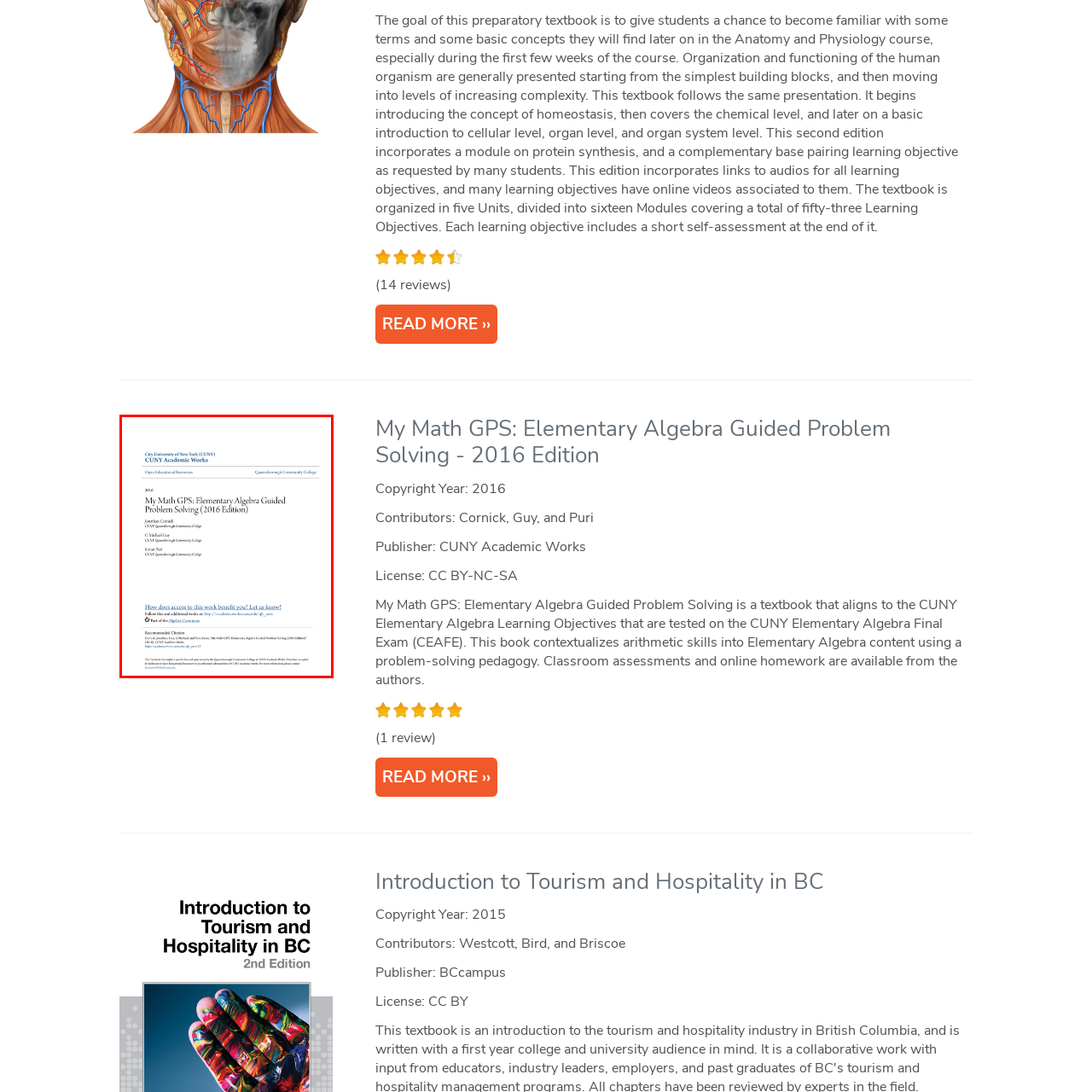In which year was the textbook published?
Please analyze the image within the red bounding box and offer a comprehensive answer to the question.

The year of publication of the textbook is 2016, as it is prominently displayed on the cover page of the textbook, providing information about the edition of the educational resource.